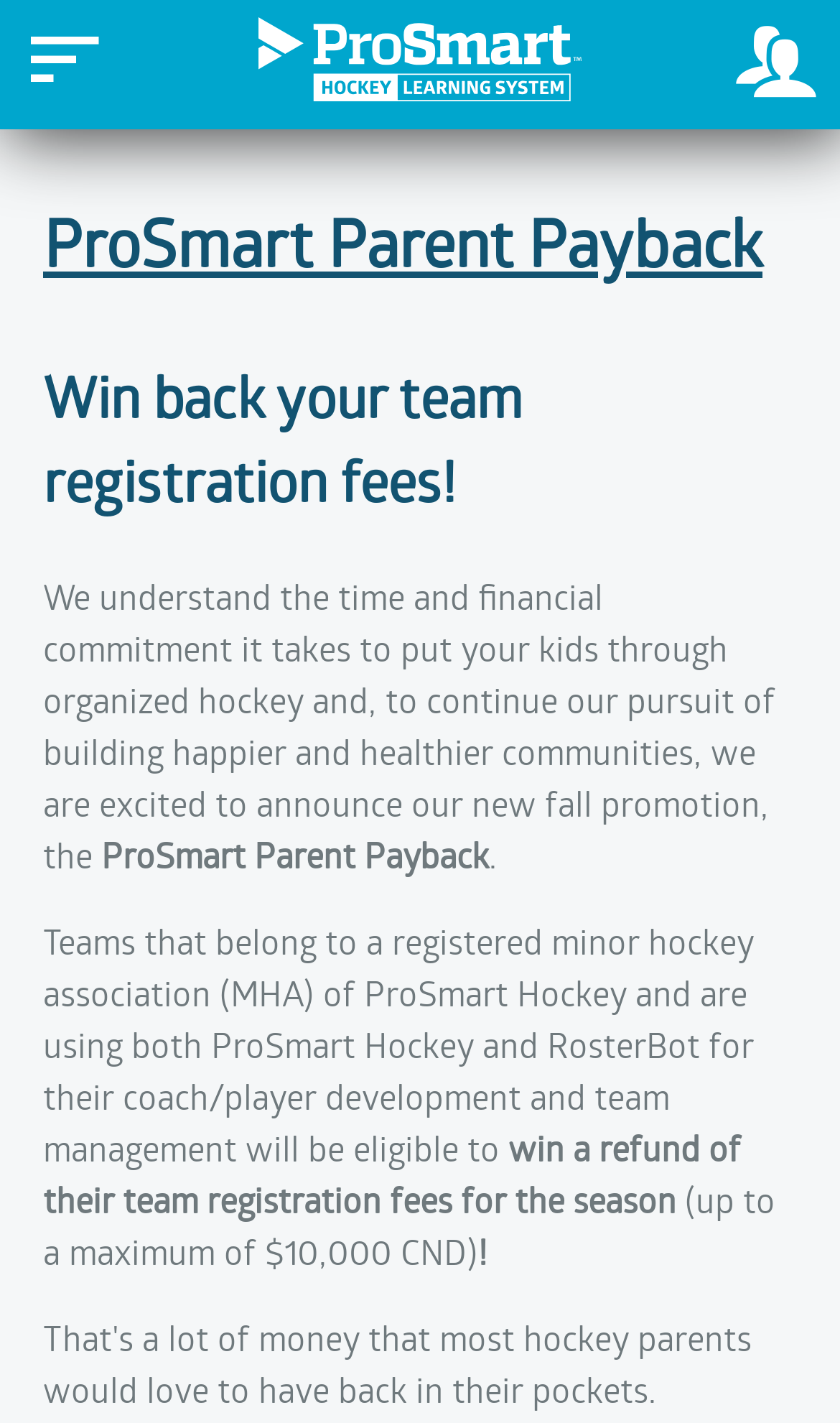What is the maximum refund amount for team registration fees?
Using the image provided, answer with just one word or phrase.

$10,000 CND